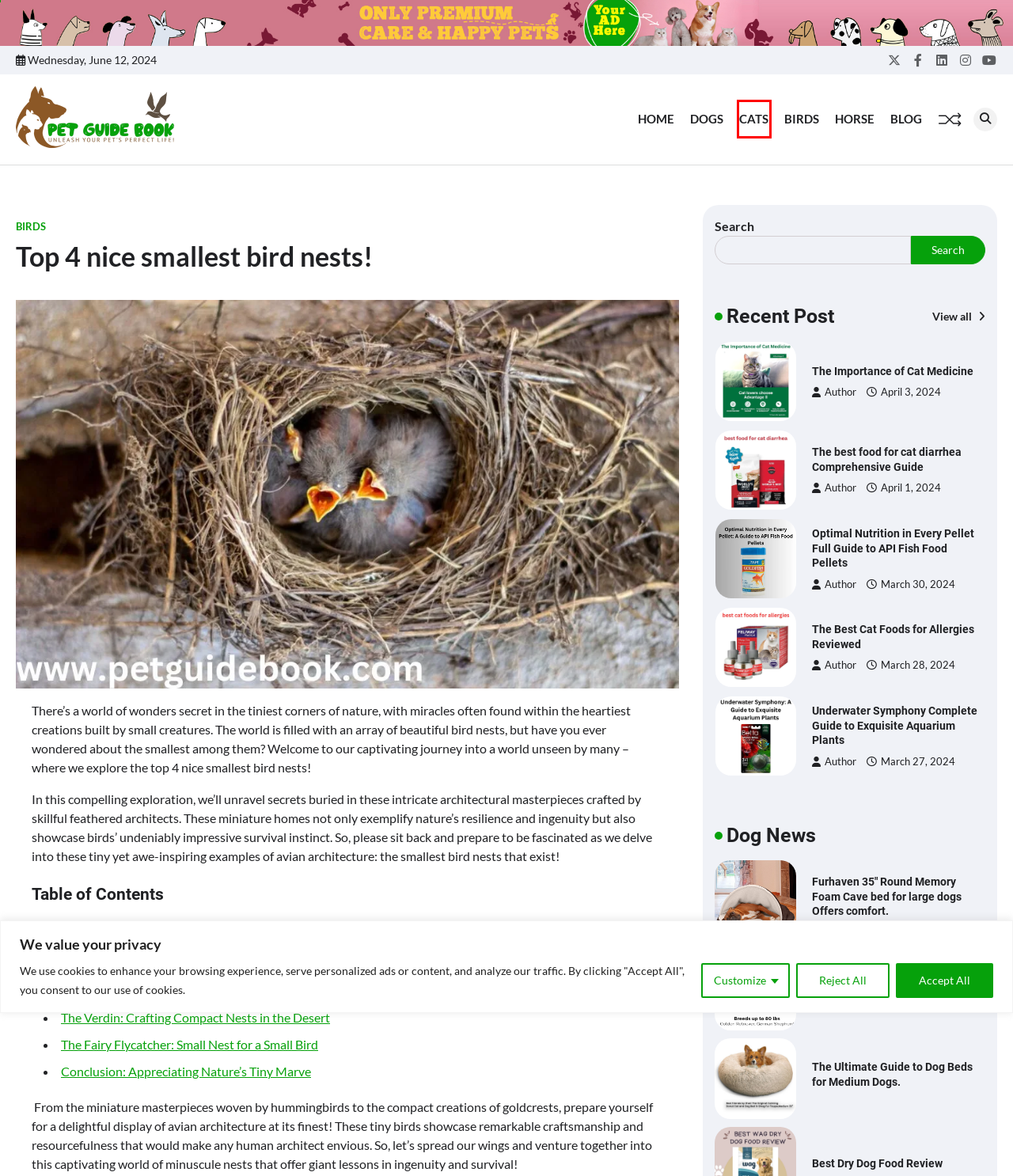You have a screenshot of a webpage with a red bounding box around an element. Identify the webpage description that best fits the new page that appears after clicking the selected element in the red bounding box. Here are the candidates:
A. Best Cat Medicine 2024
B. Best Dry Dog Food Review 2024
C. Horse - Pet Guide Book
D. Best Dog Beds for Medium Dogs 2024
E. Best Cave bed for large dogs Offers comfort. 2024
F. Best Covered Dog Bed for Large Dogs 2024
G. Home - Pet Guide Book
H. Cats - Pet Guide Book

H